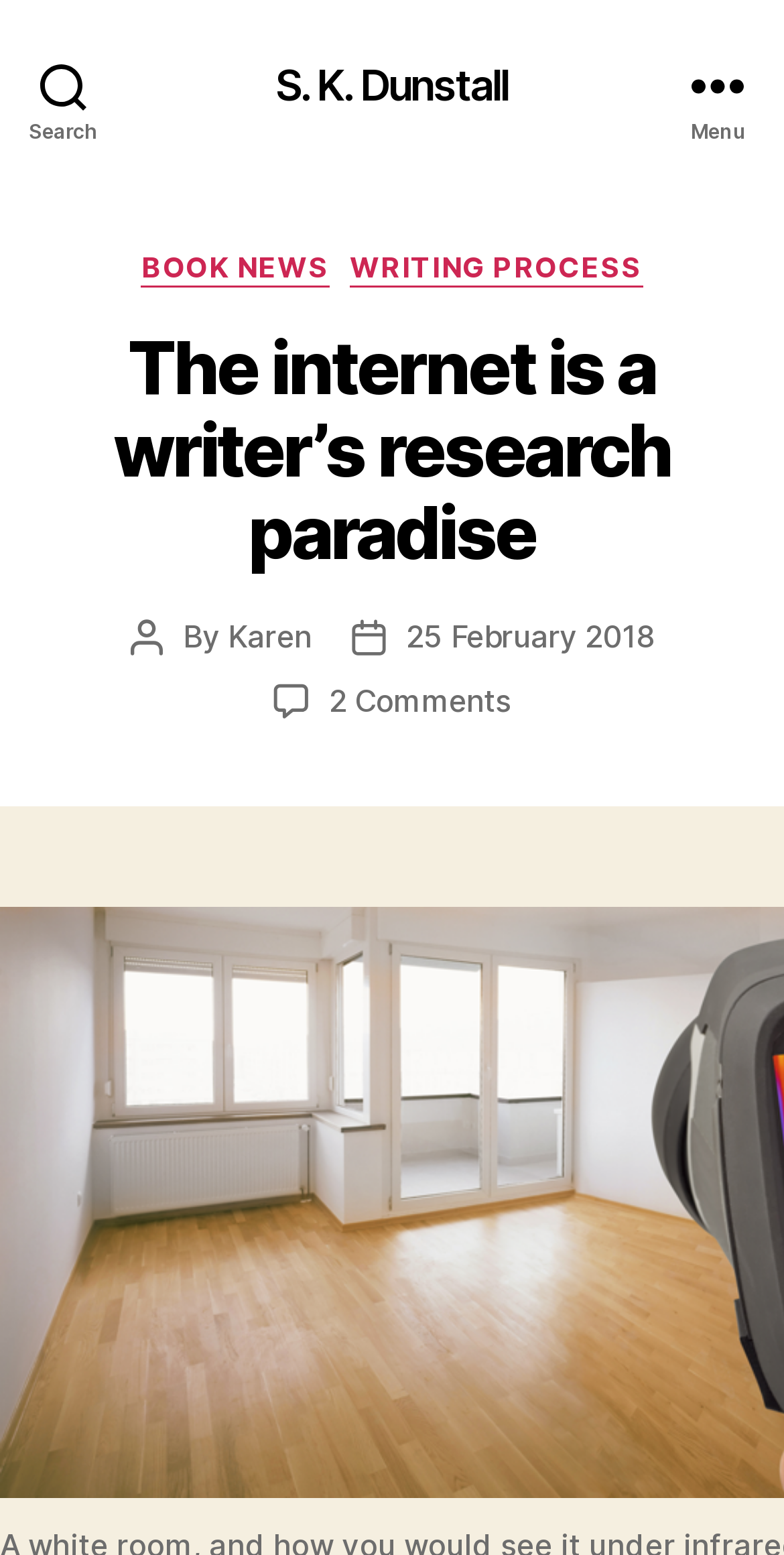Please find the bounding box coordinates (top-left x, top-left y, bottom-right x, bottom-right y) in the screenshot for the UI element described as follows: Karen

[0.29, 0.396, 0.397, 0.421]